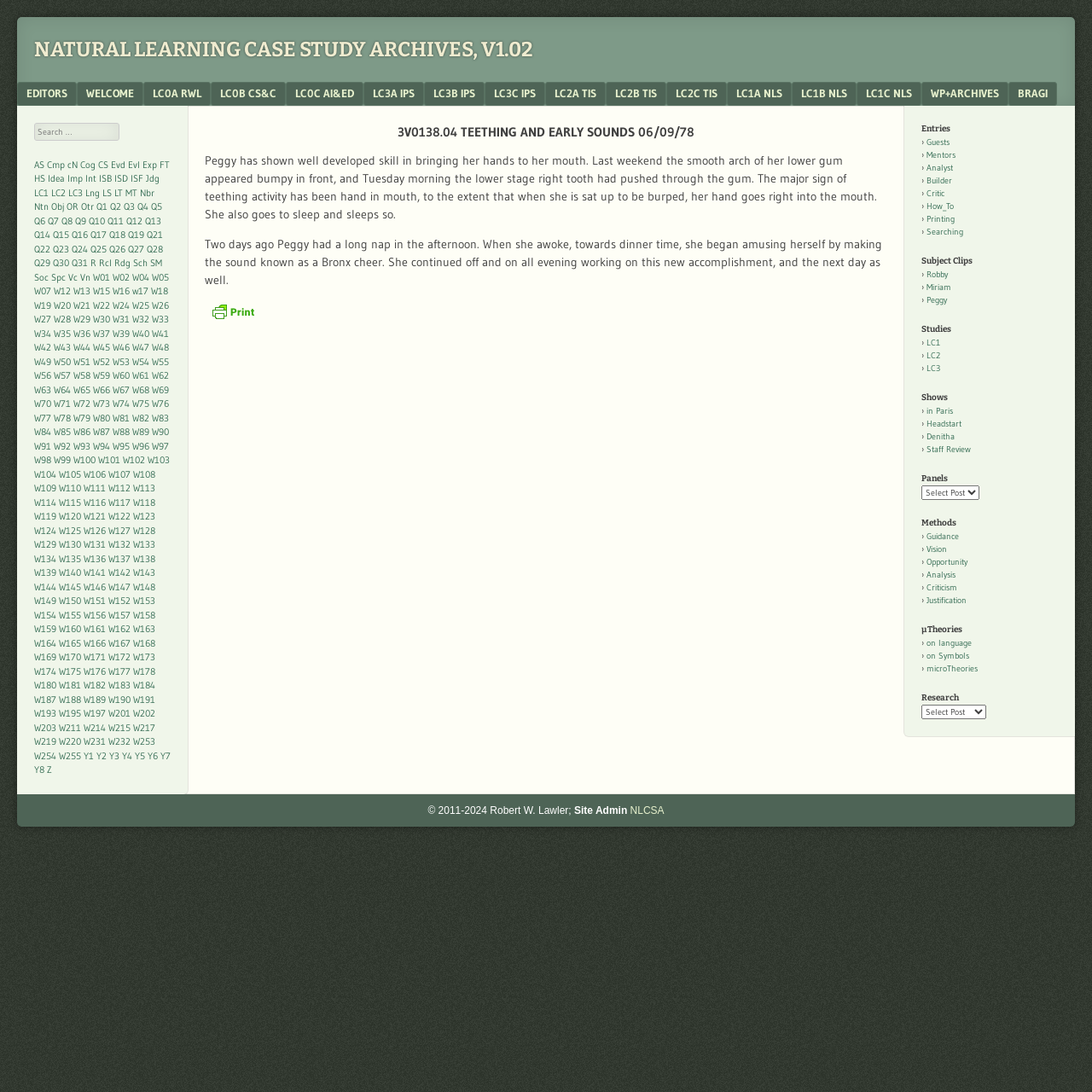Please identify the bounding box coordinates for the region that you need to click to follow this instruction: "Click on the 'EDITORS' link".

[0.016, 0.075, 0.07, 0.096]